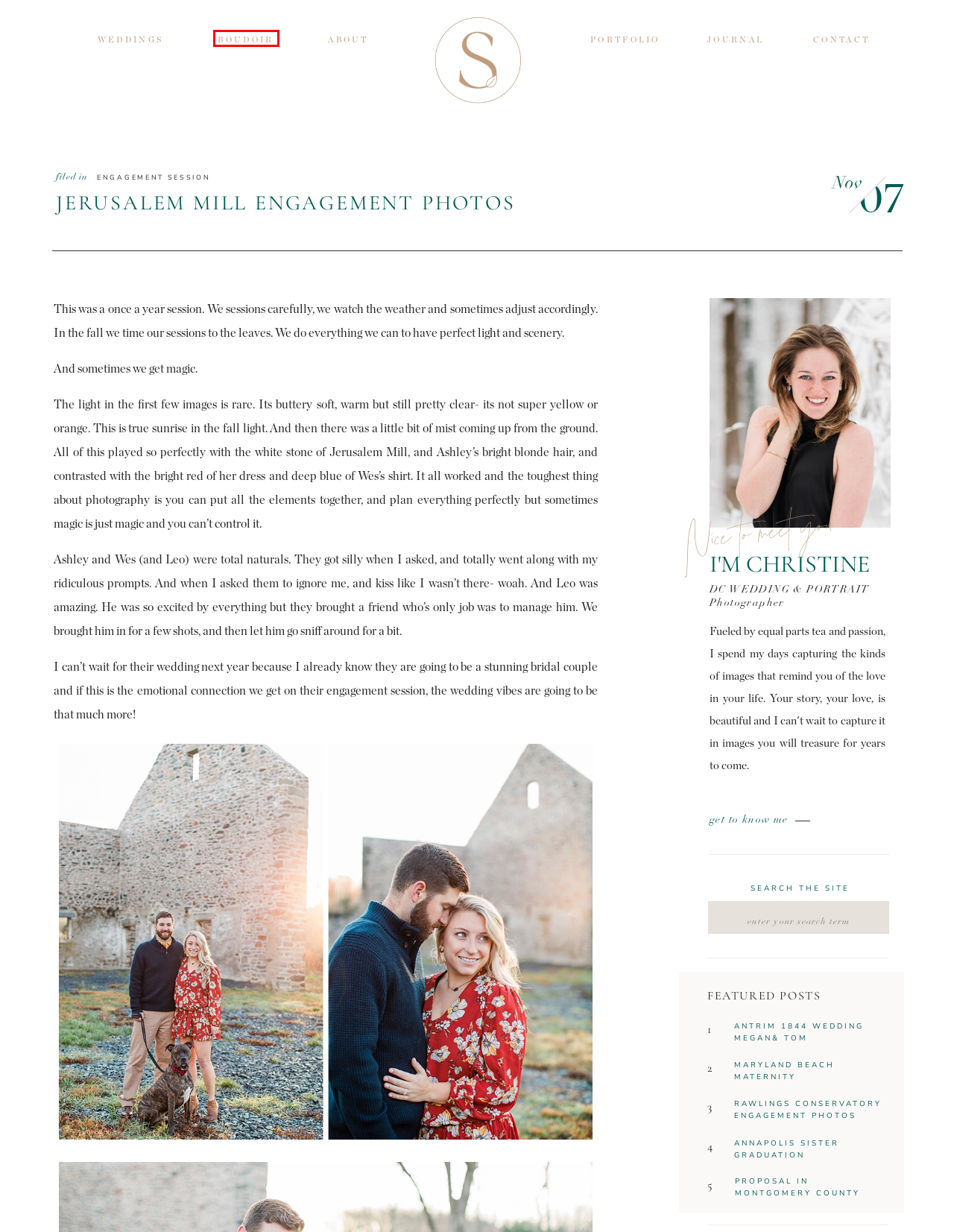With the provided webpage screenshot containing a red bounding box around a UI element, determine which description best matches the new webpage that appears after clicking the selected element. The choices are:
A. Meet Christine, a Maryland and DC Wedding Photographer
B. Portraits Archives - blog.silverorchardcreative.com
C. blog.silverorchardcreative.com - DC Wedding and Boudoir Photography
D. Silver Orchard Creative : Photography for MD, DC & VA
E. Portraits, senior, engagement, anniversary,  Photography
F. Wedding Photography for Maryland and D.C. couples
G. Engagement Session Archives - blog.silverorchardcreative.com
H. Weddings Archives - blog.silverorchardcreative.com

E